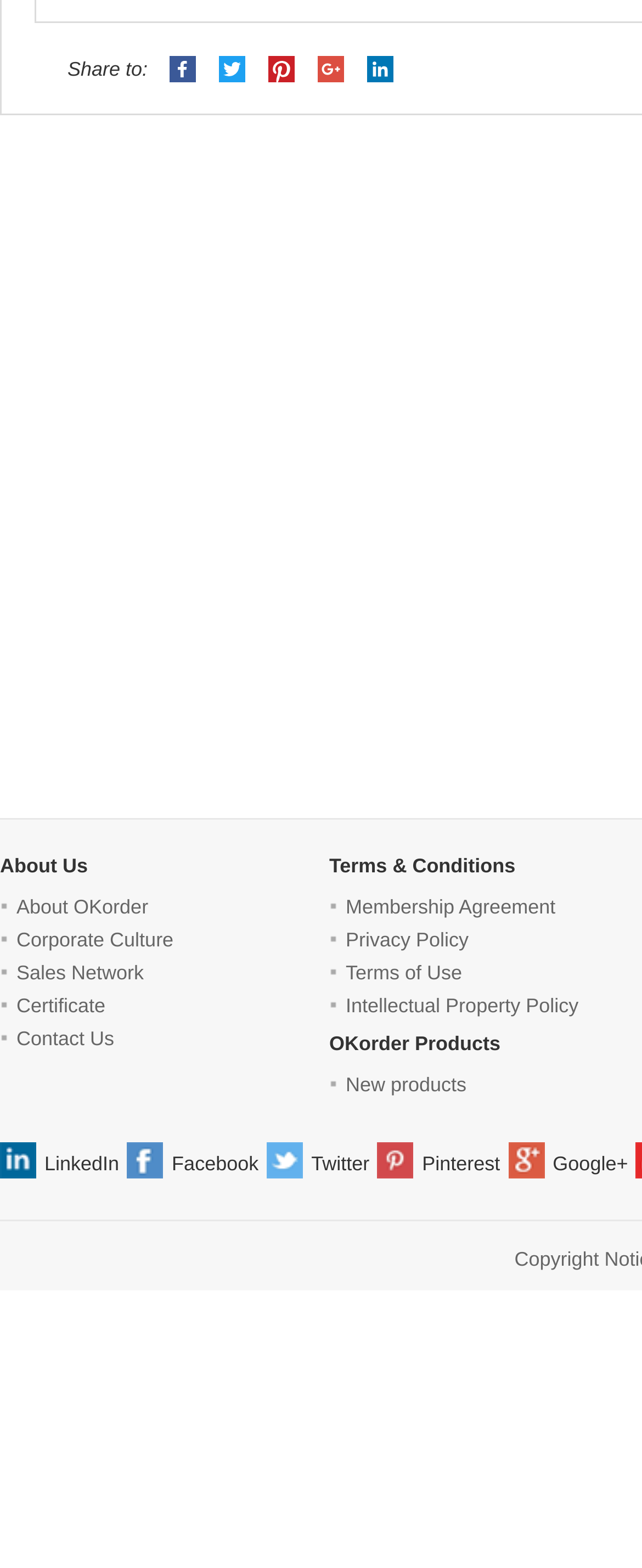Please use the details from the image to answer the following question comprehensively:
What social media platforms are available for sharing?

The webpage provides a section for sharing content on various social media platforms. The available platforms are Facebook, Twitter, Pinterest, Google+, and LinkedIn, which are represented by their respective icons and text.